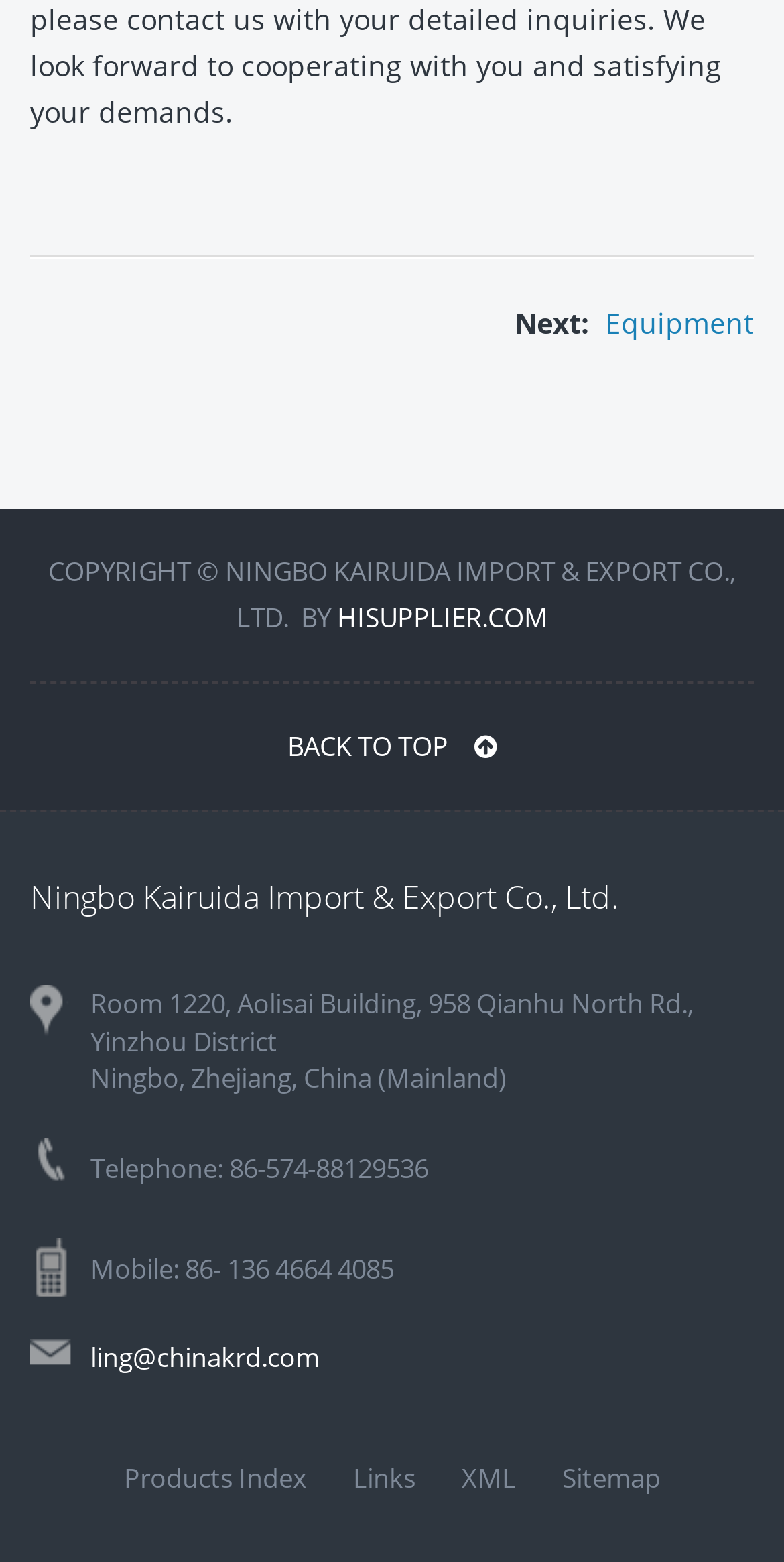Identify the bounding box coordinates for the element that needs to be clicked to fulfill this instruction: "View contact information". Provide the coordinates in the format of four float numbers between 0 and 1: [left, top, right, bottom].

[0.115, 0.857, 0.408, 0.88]